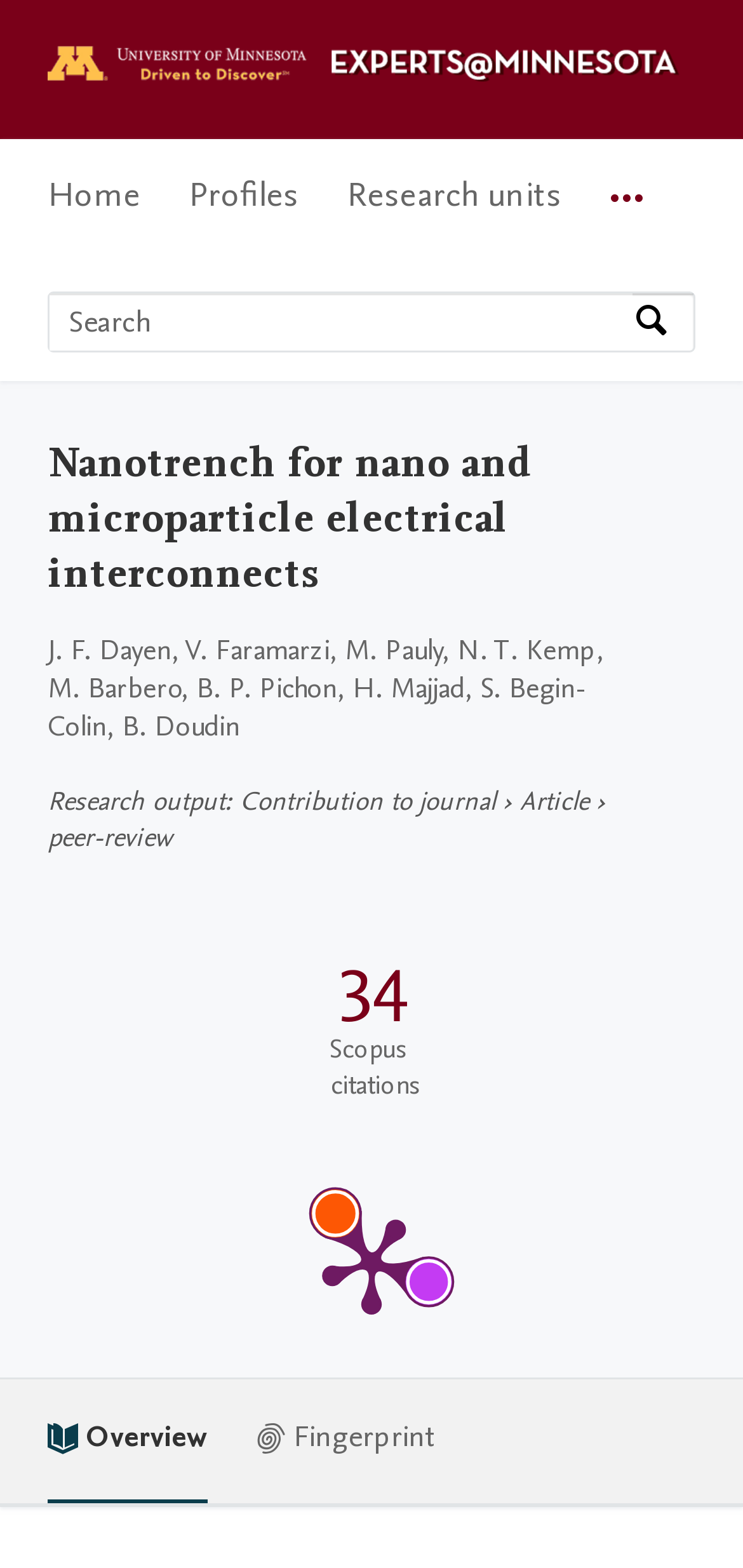Locate the bounding box of the UI element based on this description: "0More". Provide four float numbers between 0 and 1 as [left, top, right, bottom].

[0.821, 0.089, 0.867, 0.167]